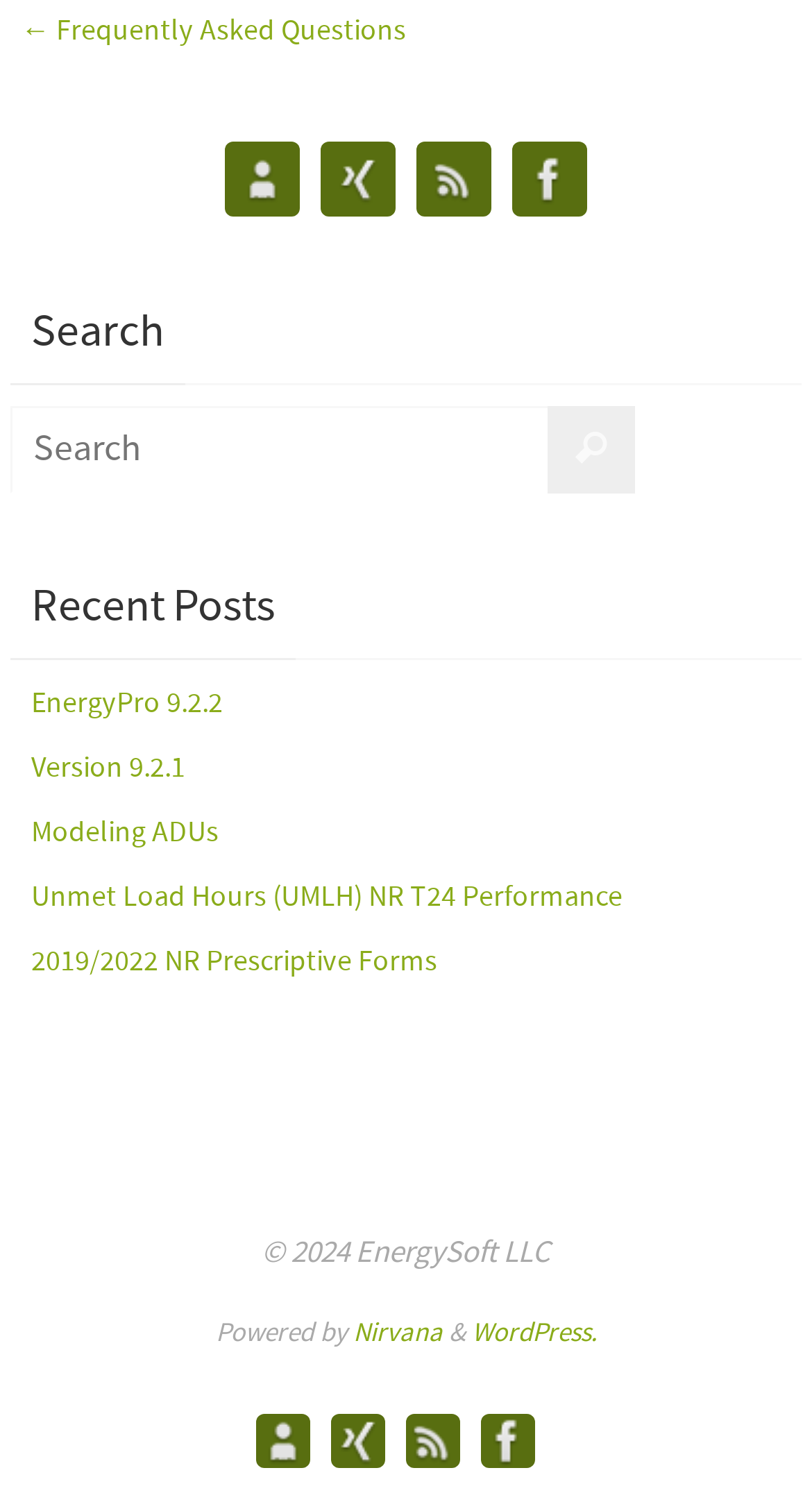What is the last item in the Recent Posts section?
Look at the image and provide a short answer using one word or a phrase.

2019/2022 NR Prescriptive Forms